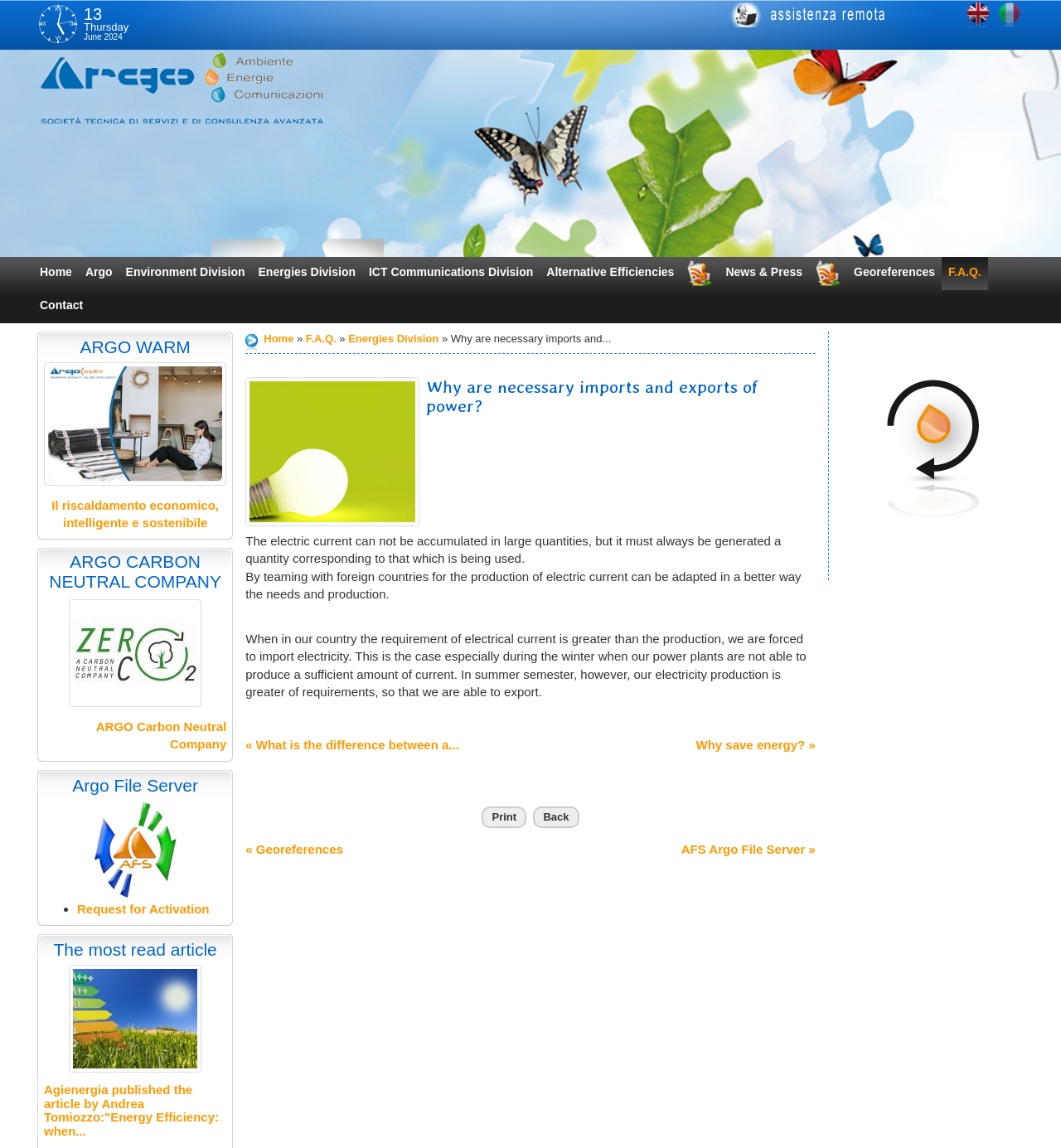Determine the bounding box coordinates of the clickable region to carry out the instruction: "Go to the 'Home' page".

[0.031, 0.224, 0.074, 0.253]